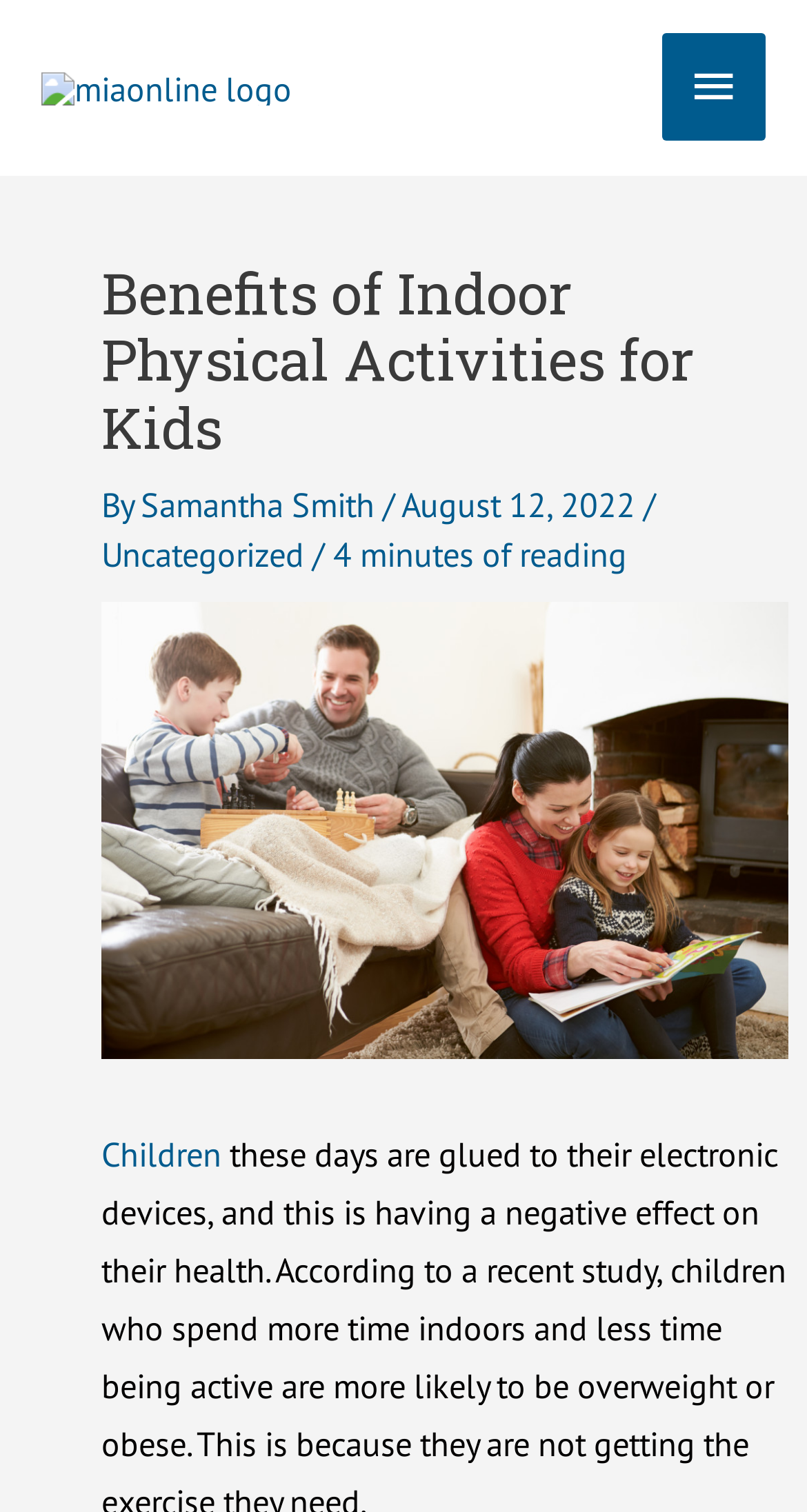Determine the bounding box coordinates of the UI element described by: "Uncategorized".

[0.125, 0.351, 0.377, 0.381]